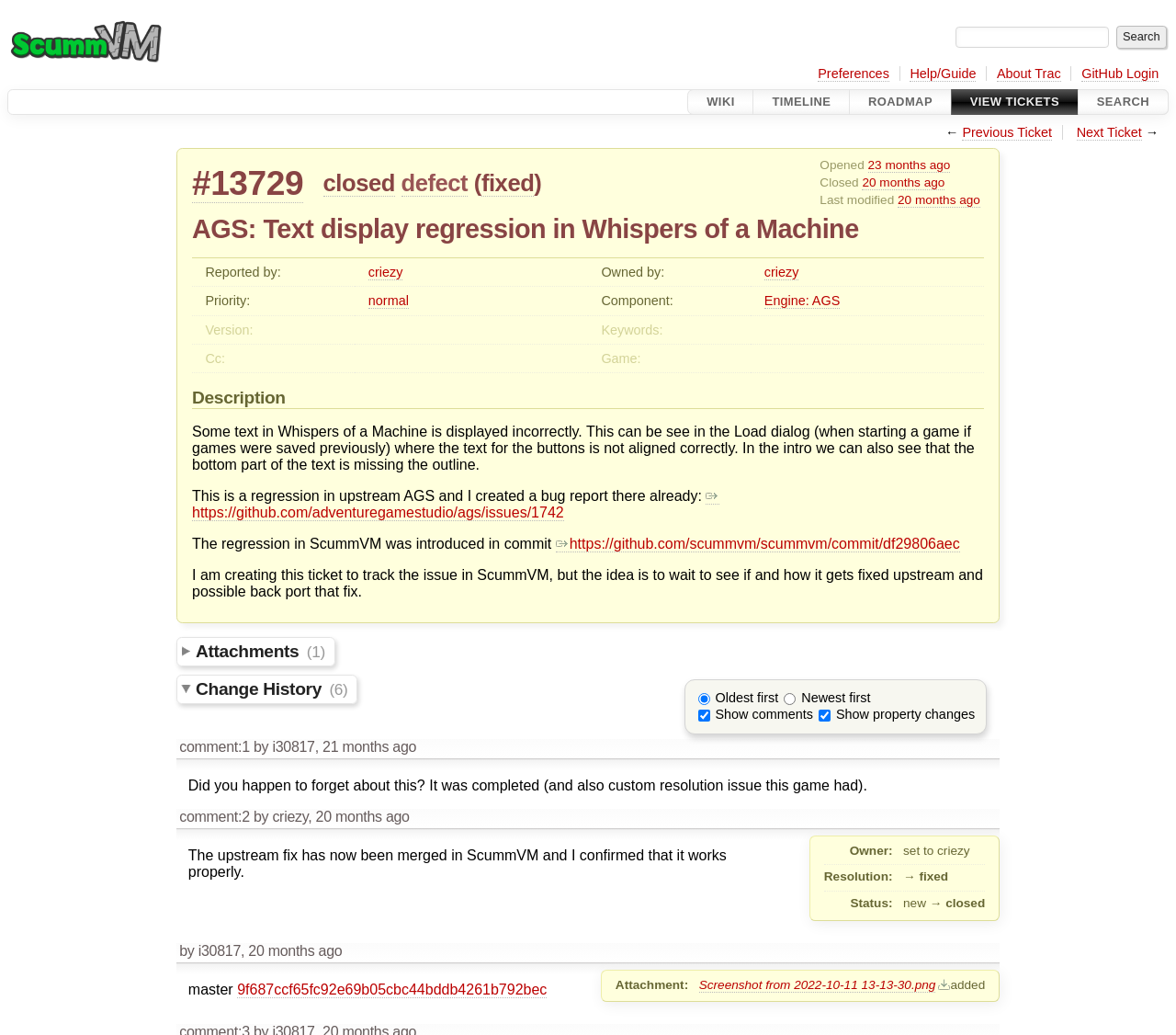Generate a thorough explanation of the webpage's elements.

This webpage is a bug tracking page for ScummVM, a video game engine. The page is focused on a specific bug, #13729, which is a text display regression in Whispers of a Machine. 

At the top of the page, there is a ScummVM logo on the left, followed by a search bar and several links to other pages, including Preferences, Help/Guide, and GitHub Login. Below these links, there are several navigation links, including WIKI, TIMELINE, ROADMAP, VIEW TICKETS, and SEARCH.

The main content of the page is divided into several sections. The first section displays the bug's title, #13729, and its status, which is closed and fixed. Below this, there are links to previous and next tickets.

The next section provides information about the bug, including when it was opened and closed, and who reported and owned it. This is followed by a table with more details about the bug, including its priority, component, and version.

Below the table, there is a description of the bug, which explains that some text in Whispers of a Machine is displayed incorrectly. The description also mentions that this is a regression in upstream AGS and provides links to the relevant bug reports.

The next section is about attachments, which currently has one attachment. Below this, there are options to sort comments by oldest or newest first, and checkboxes to show or hide comments and property changes.

The final section displays the change history of the bug, including six comments from different users. Each comment includes the user's name, the date of the comment, and the comment itself.